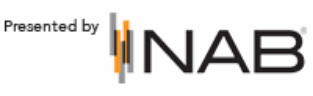Offer an in-depth description of the image shown.

The image showcases the logo of the National Association of Broadcasters (NAB), prominently displayed with the phrase "Presented by NAB." This branding highlights NAB's role in supporting broadcasting initiatives and community engagement, particularly in events like the "Kittypalooza" organized by KNDE-FM. The NAB logo, characterized by vibrant vertical bars, symbolizes the organization's commitment to advocating for broadcasters and enhancing public service efforts across the nation. This visual representation emphasizes the partnership between broadcasting entities and community welfare, reflecting NAB's dedication to impactful communications and charitable activities.